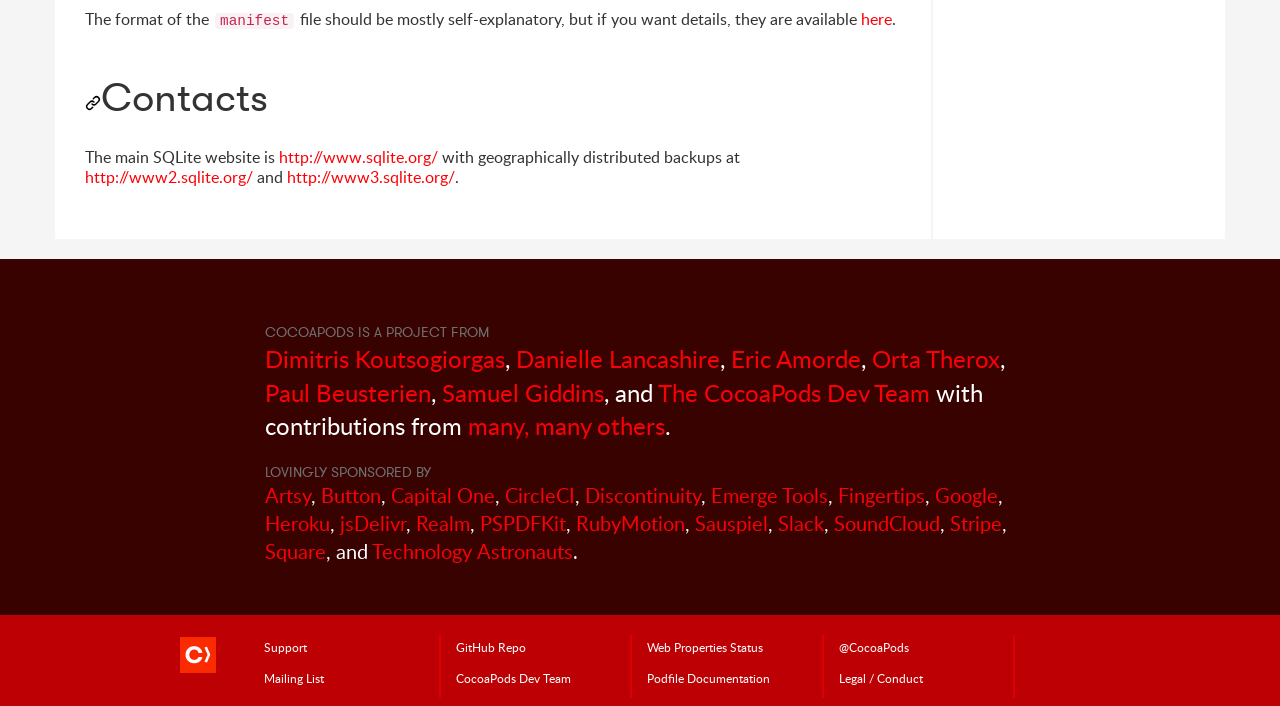Please examine the image and answer the question with a detailed explanation:
What is the purpose of the webpage?

The answer can be inferred from the content of the webpage which provides information about the CocoaPods project, its contributors, sponsors, and links to related resources.